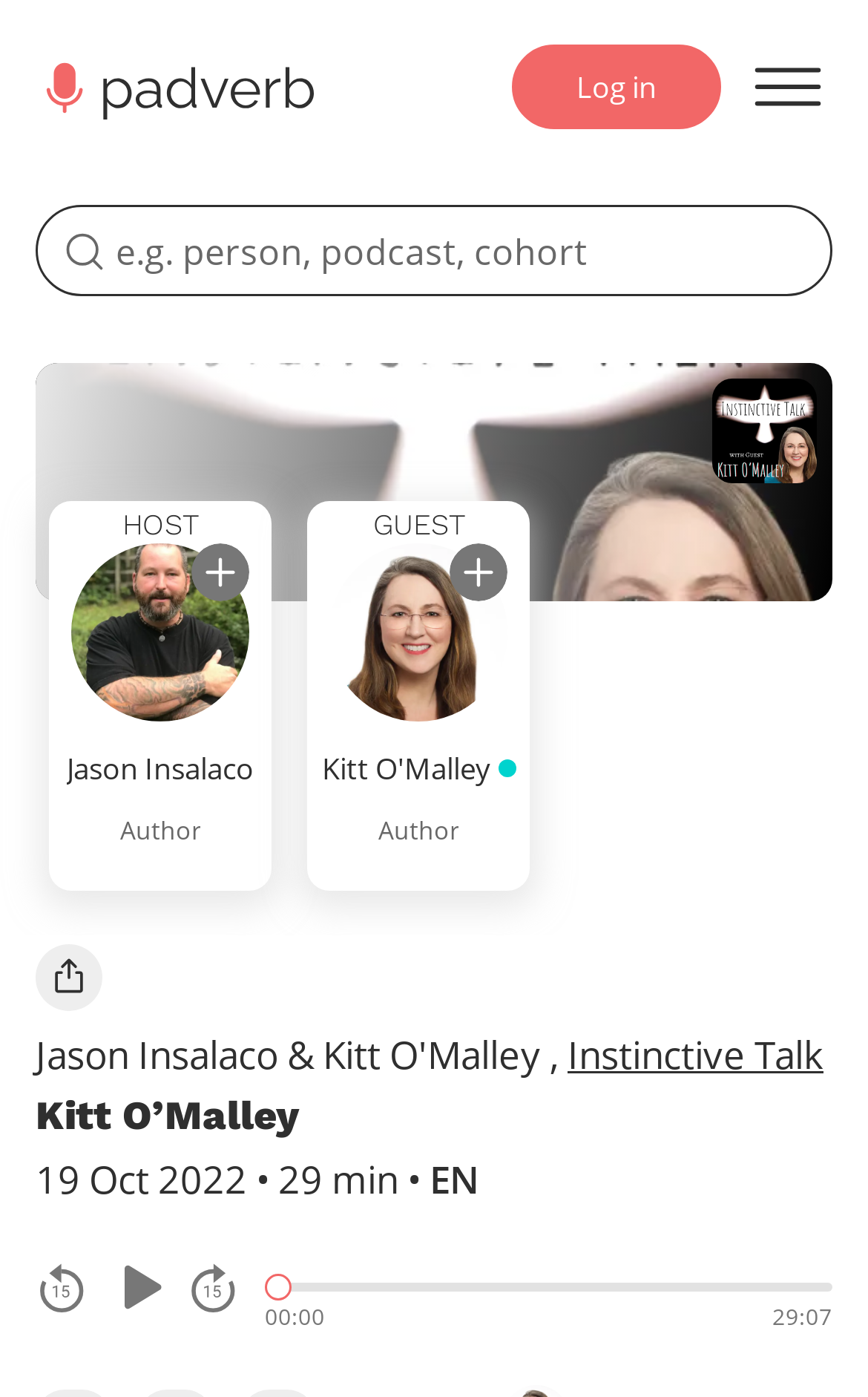Explain in detail what is displayed on the webpage.

This webpage appears to be a podcast episode page. At the top left, there is a link to the main page of Padverb, accompanied by a small image. Next to it, there is a search box. On the top right, there are two buttons: "Log in" and "Open menu", with the latter having a small image. 

Below the top section, there are two author profiles. The first one is for Jason Insalaco, the host, with a subscribe button and an image of him. The second one is for Kitt O'Malley, the guest, with a subscribe button and an image of her. Both profiles have an "Author" label.

Further down, there is a heading with the title "Kitt O'Malley" and a link to "Instinctive Talk". Below the heading, there is a description of the episode, including the date "19 Oct 2022" and the duration "29 min". The language of the episode is indicated as "EN".

The main content of the page is an audio player, which has buttons to rewind, play or pause, and fast-forward the track. There are also two progress bars and a slider to control the playback. The current time and total duration of the episode are displayed as "00:00" and "29:07", respectively.